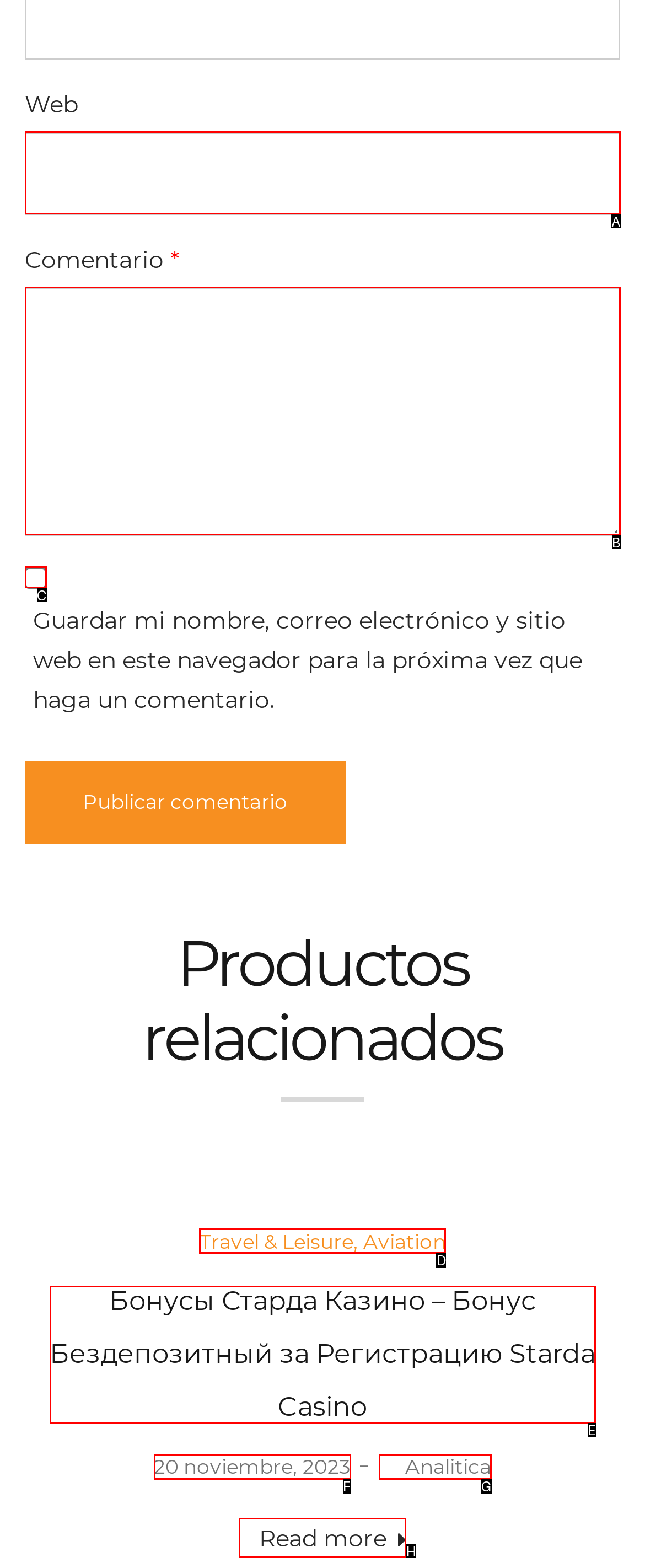Identify the option that best fits this description: Posted on 20 noviembre, 2023
Answer with the appropriate letter directly.

F